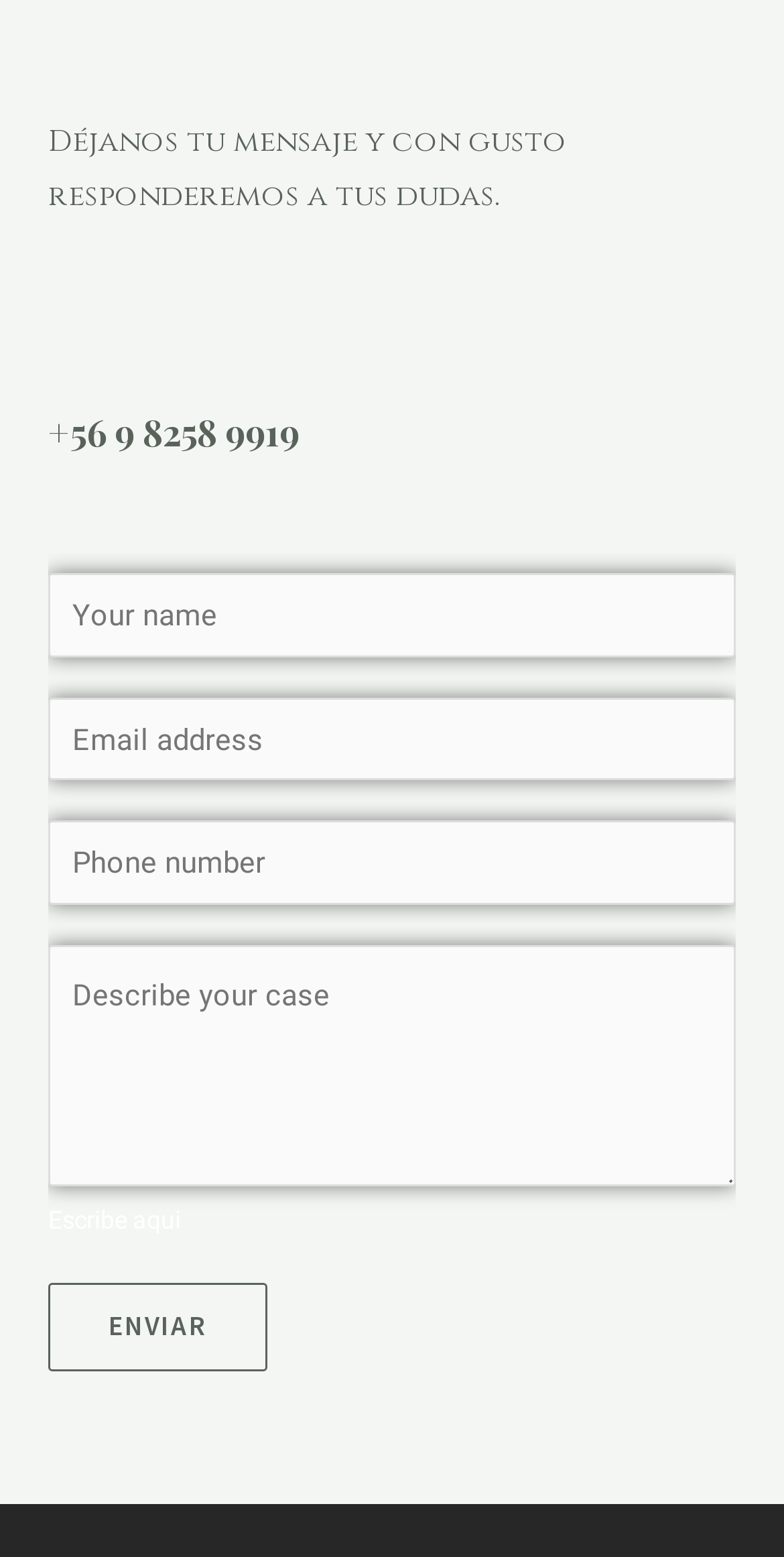Using the provided description Enviar, find the bounding box coordinates for the UI element. Provide the coordinates in (top-left x, top-left y, bottom-right x, bottom-right y) format, ensuring all values are between 0 and 1.

[0.062, 0.824, 0.341, 0.881]